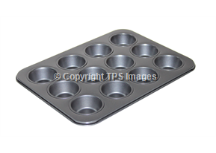Generate an elaborate description of what you see in the image.

This image features a mini muffin tray designed to bake small muffins or cupcakes, showcasing 12 individual cup sections. Its metallic finish reflects light, indicating durability and a non-stick surface ideal for easy release of baked goods. Perfect for creating delightful treats such as cupcakes or mini desserts, this tray is an essential tool for home bakers. Additionally, it is available for purchase at a price of £7.02, which includes VAT, and more information can be found through the provided link.